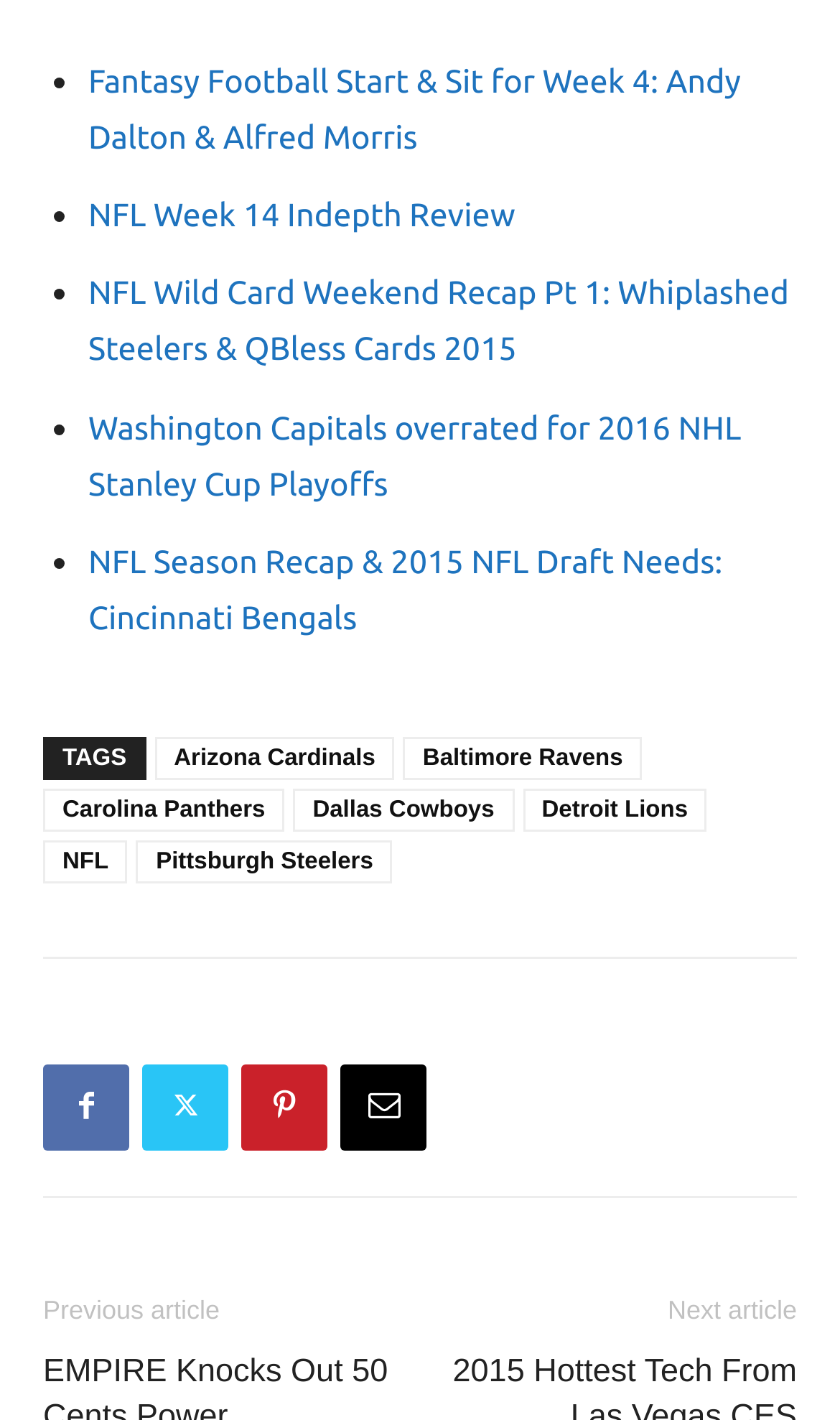From the screenshot, find the bounding box of the UI element matching this description: "Twitter". Supply the bounding box coordinates in the form [left, top, right, bottom], each a float between 0 and 1.

[0.169, 0.749, 0.272, 0.81]